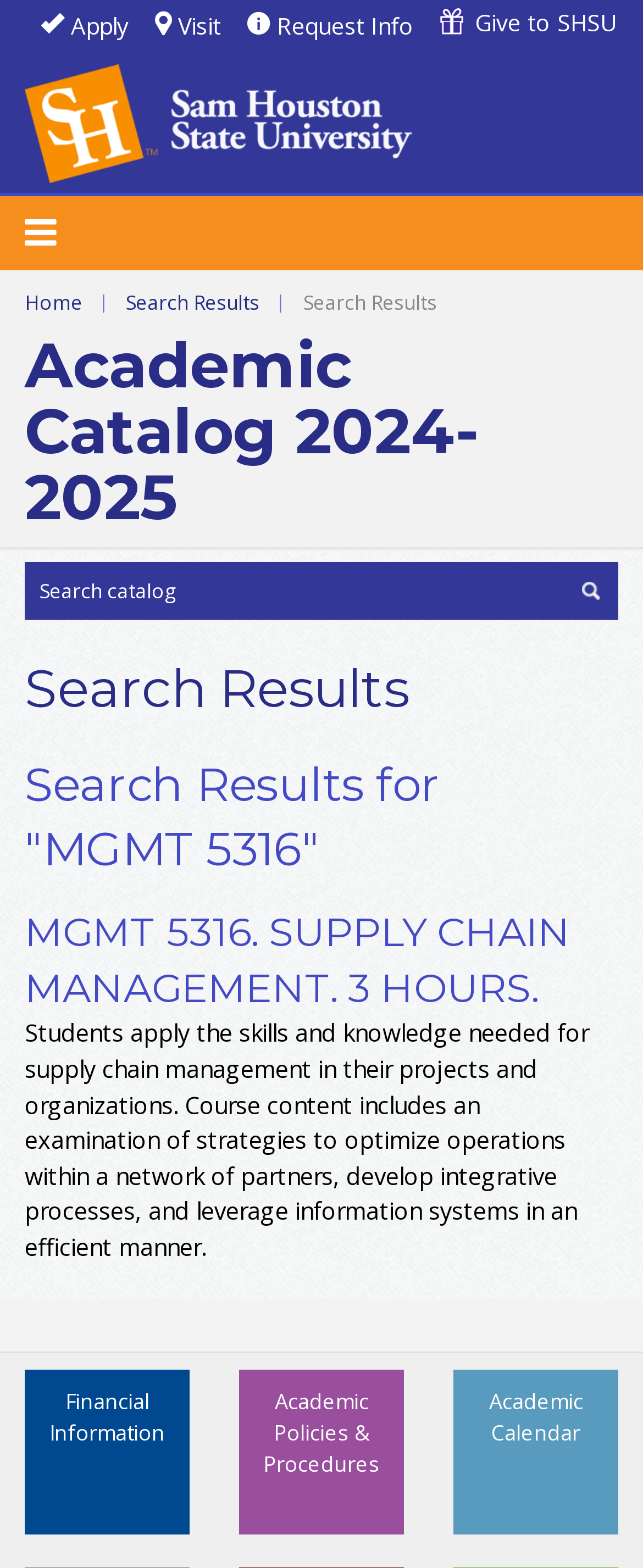Generate a thorough caption that explains the contents of the webpage.

The webpage is a search results page from Sam Houston State University. At the top, there are four links: "Apply", "Visit", "Request Info", and "Give to SHSU", aligned horizontally. Below these links, there is a university logo image and a link to the university's homepage. 

To the right of the logo, there is a navigation menu with links to "Home" and "Search Results", separated by a vertical bar. The search results title "Search Results" is displayed prominently above the search bar. 

The search bar is located below the navigation menu, where users can input their search queries. The search button is located at the right end of the search bar. 

Below the search bar, there is a heading "Academic Catalog 2024-2025". The main content of the page is a list of search results, with a heading "Search Results for 'MGMT 5316'". The first result is an article with a heading "MGMT 5316. SUPPLY CHAIN MANAGEMENT. 3 HOURS." and a descriptive text about the course. 

At the bottom of the page, there are three links: "Academic Calendar", "Academic Policies & Procedures", and "Financial Information", aligned horizontally.